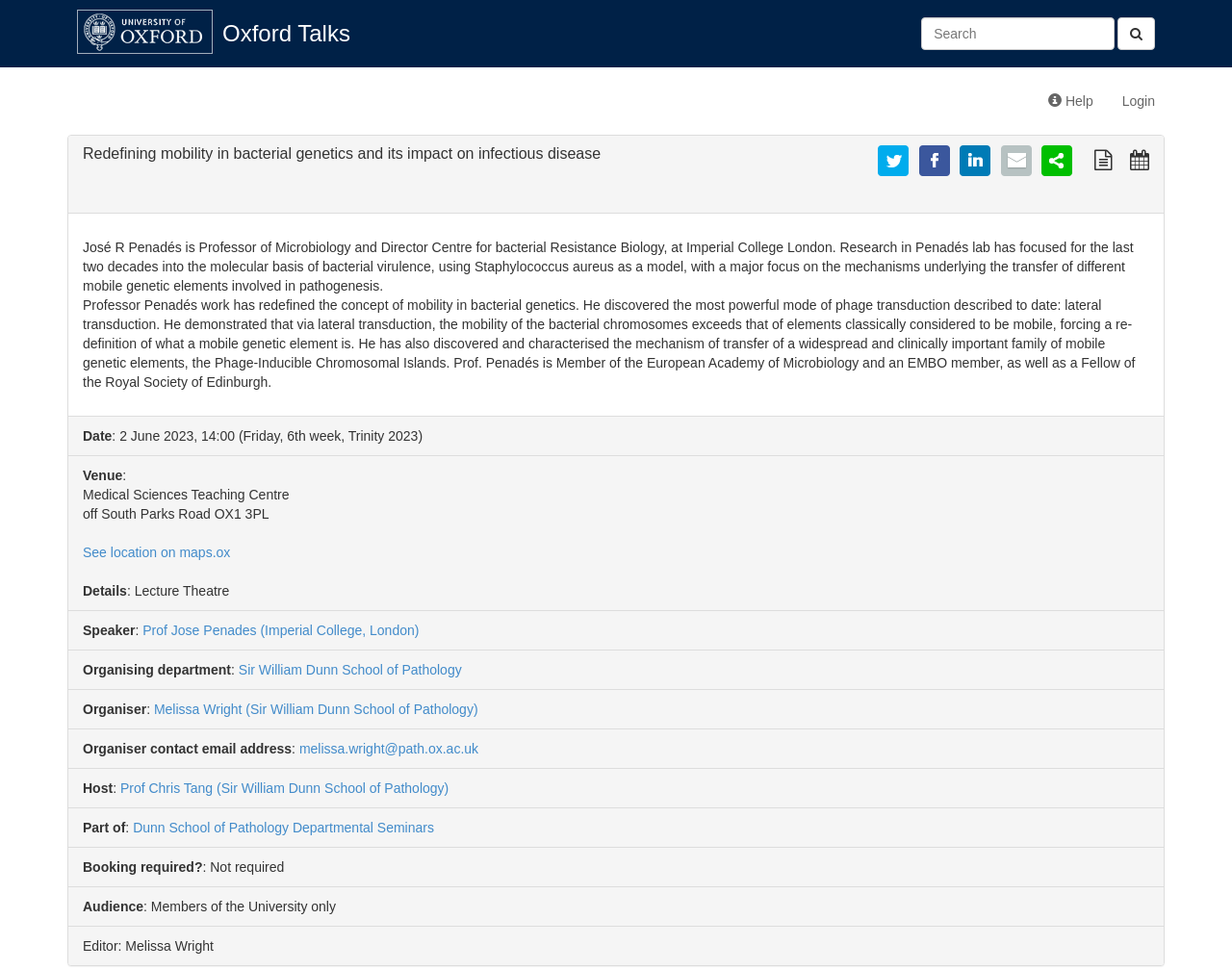Determine the bounding box coordinates of the clickable element to achieve the following action: 'See location on maps.ox'. Provide the coordinates as four float values between 0 and 1, formatted as [left, top, right, bottom].

[0.067, 0.562, 0.187, 0.577]